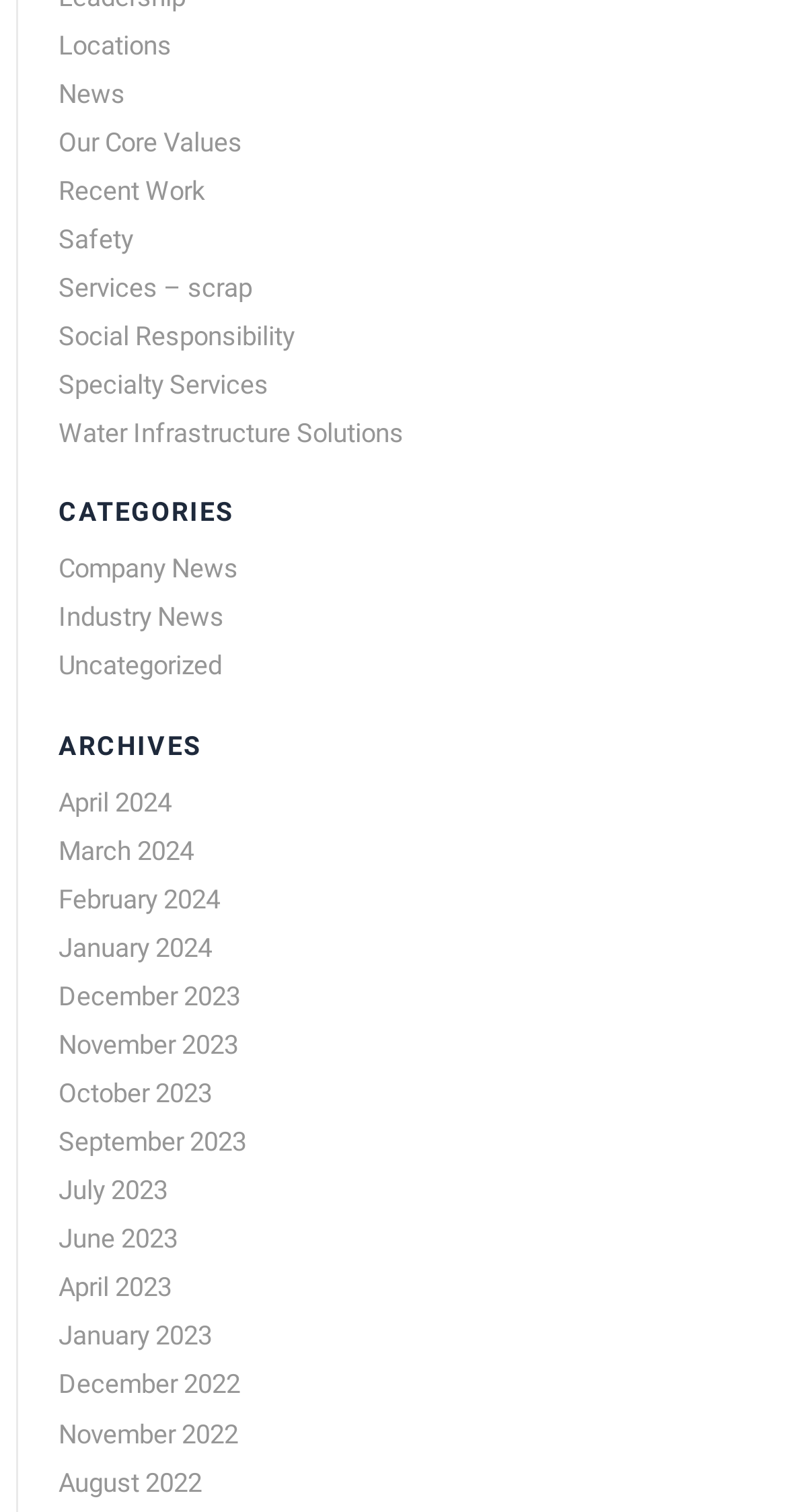Specify the bounding box coordinates of the element's area that should be clicked to execute the given instruction: "Read company news". The coordinates should be four float numbers between 0 and 1, i.e., [left, top, right, bottom].

[0.074, 0.366, 0.303, 0.386]